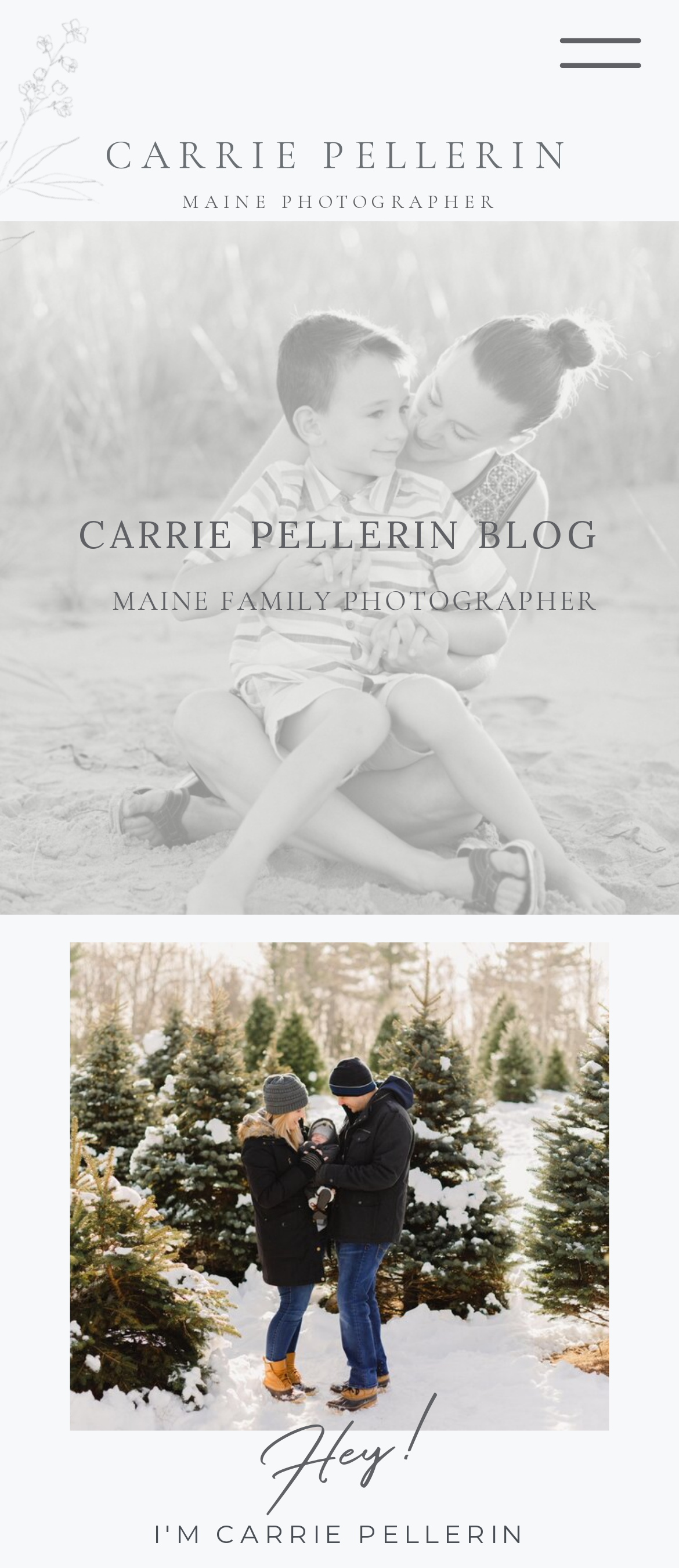Find the bounding box of the web element that fits this description: "MAINE PHOTOGRAPHER".

[0.228, 0.119, 0.775, 0.149]